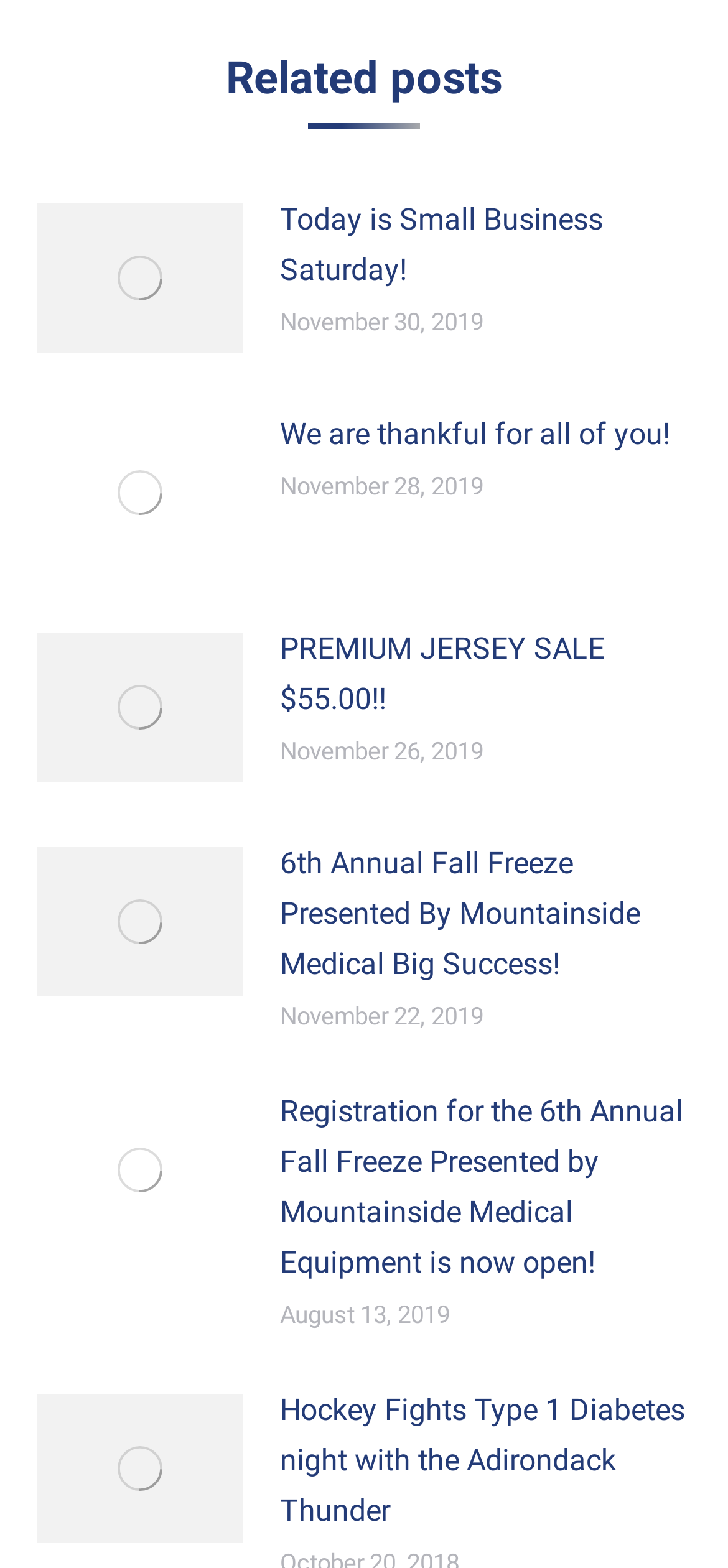For the given element description PREMIUM JERSEY SALE $55.00!!, determine the bounding box coordinates of the UI element. The coordinates should follow the format (top-left x, top-left y, bottom-right x, bottom-right y) and be within the range of 0 to 1.

[0.385, 0.398, 0.949, 0.462]